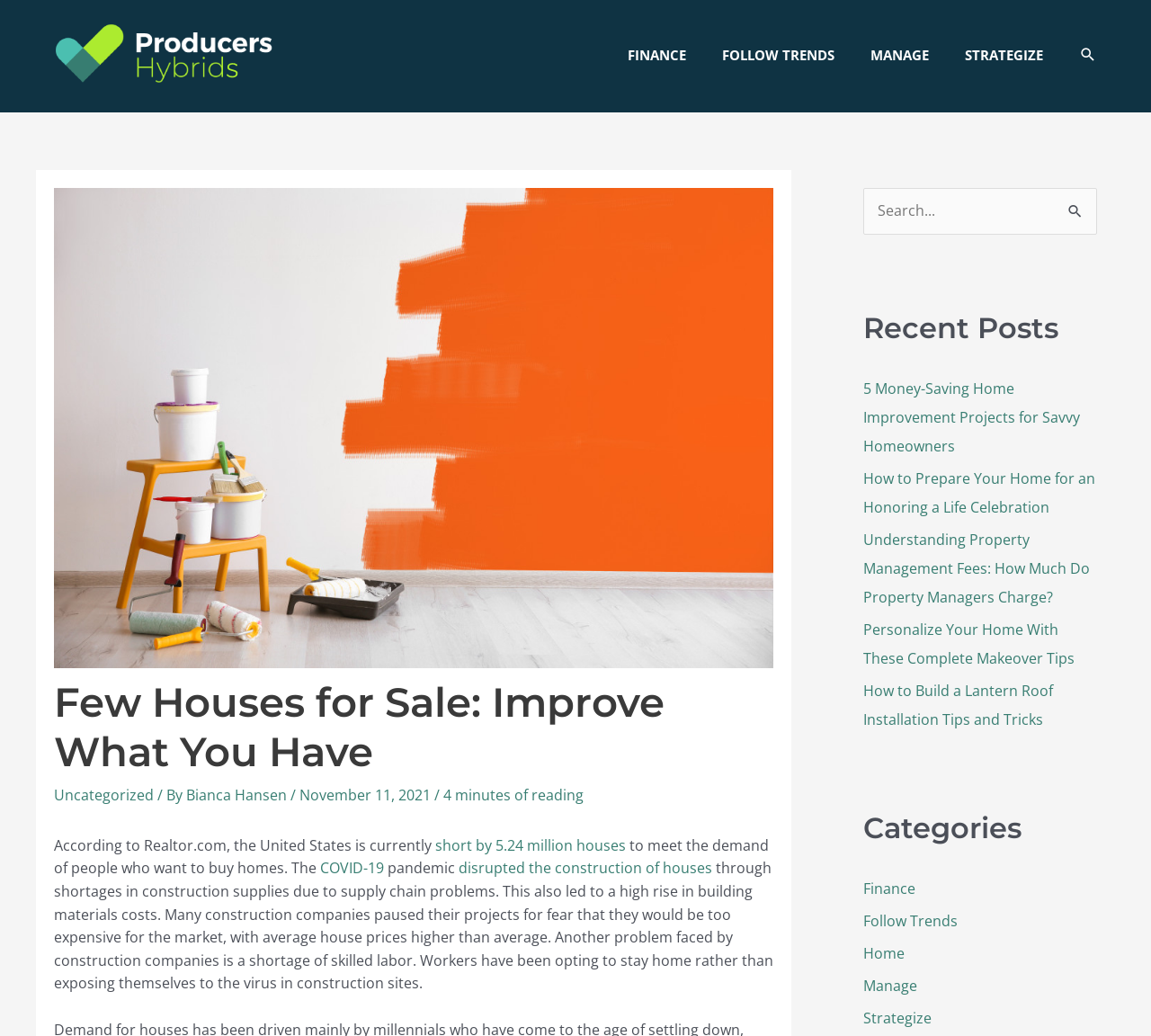Please determine the bounding box coordinates of the clickable area required to carry out the following instruction: "Click the 'COVID-19' link". The coordinates must be four float numbers between 0 and 1, represented as [left, top, right, bottom].

[0.278, 0.828, 0.334, 0.848]